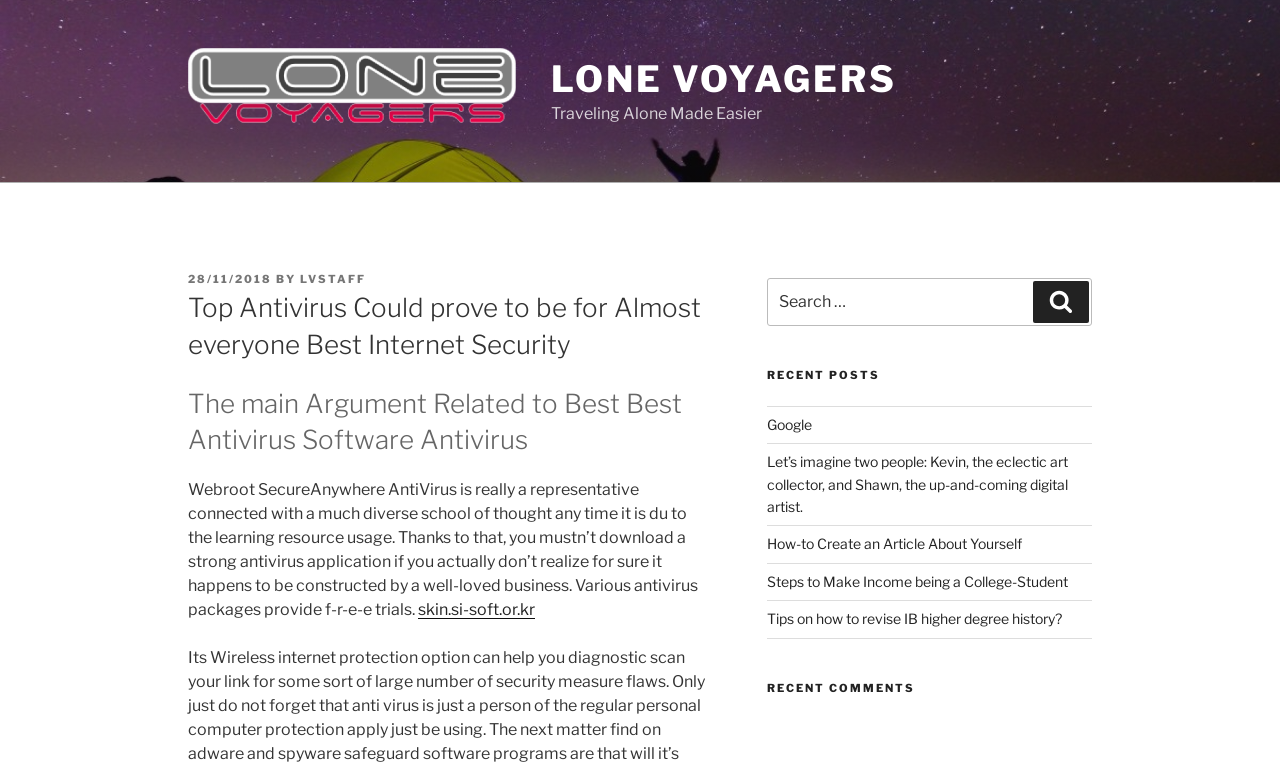Determine the bounding box coordinates for the element that should be clicked to follow this instruction: "Search for something". The coordinates should be given as four float numbers between 0 and 1, in the format [left, top, right, bottom].

[0.599, 0.365, 0.853, 0.428]